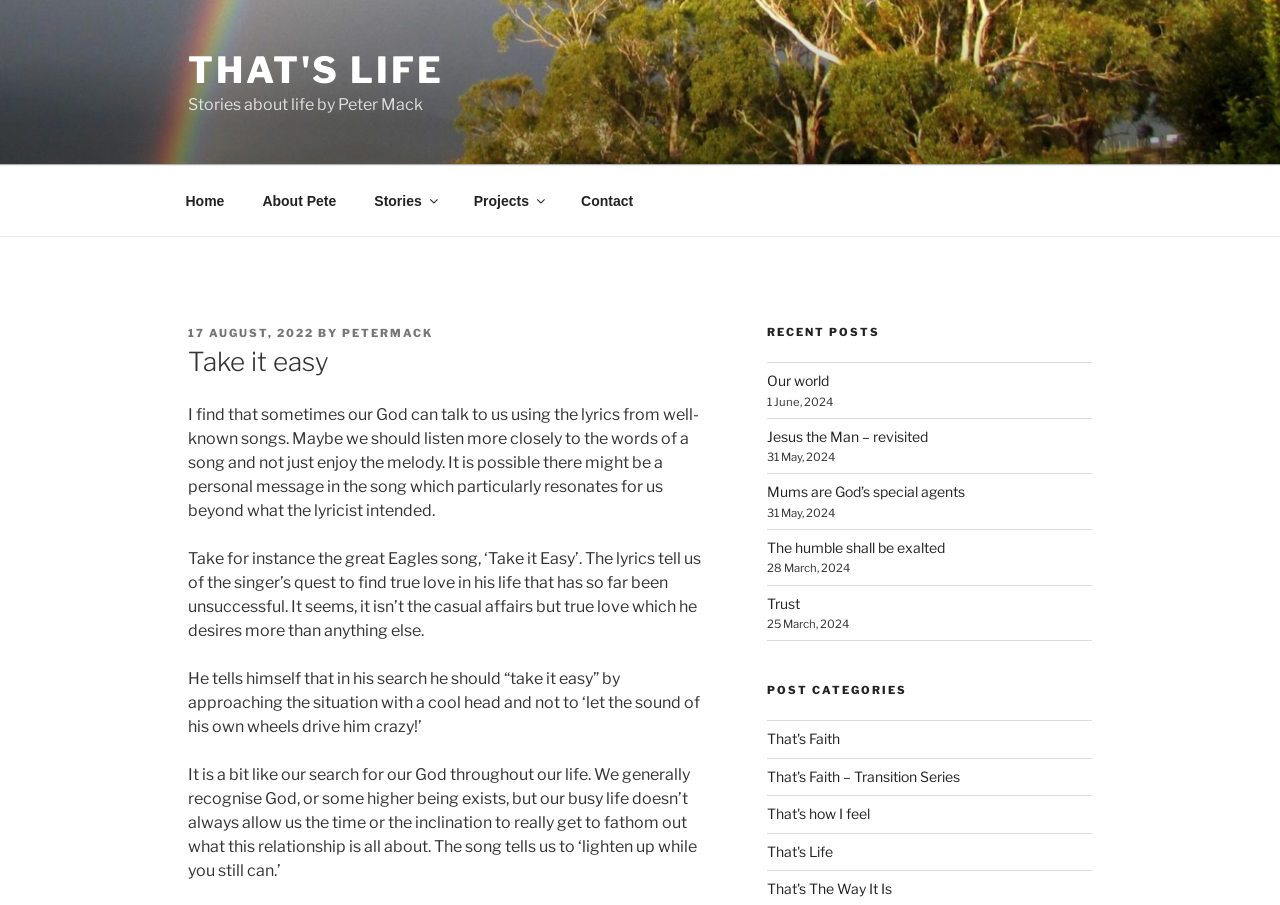Could you specify the bounding box coordinates for the clickable section to complete the following instruction: "Click on the 'About Pete' link"?

[0.191, 0.195, 0.276, 0.249]